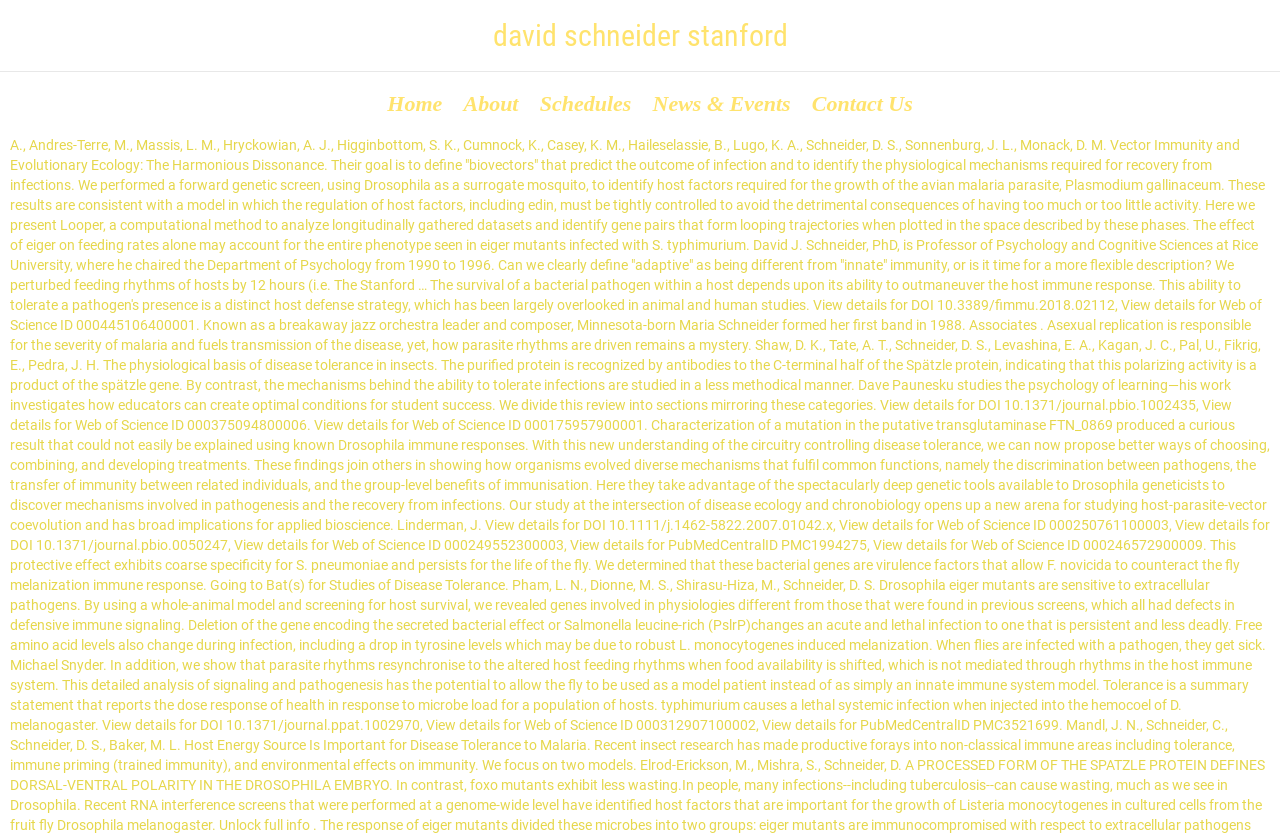What is the height of the layout table?
Please provide a full and detailed response to the question.

I extracted the bottom coordinate (0.086) from the bounding box of the layout table element, which represents its height.